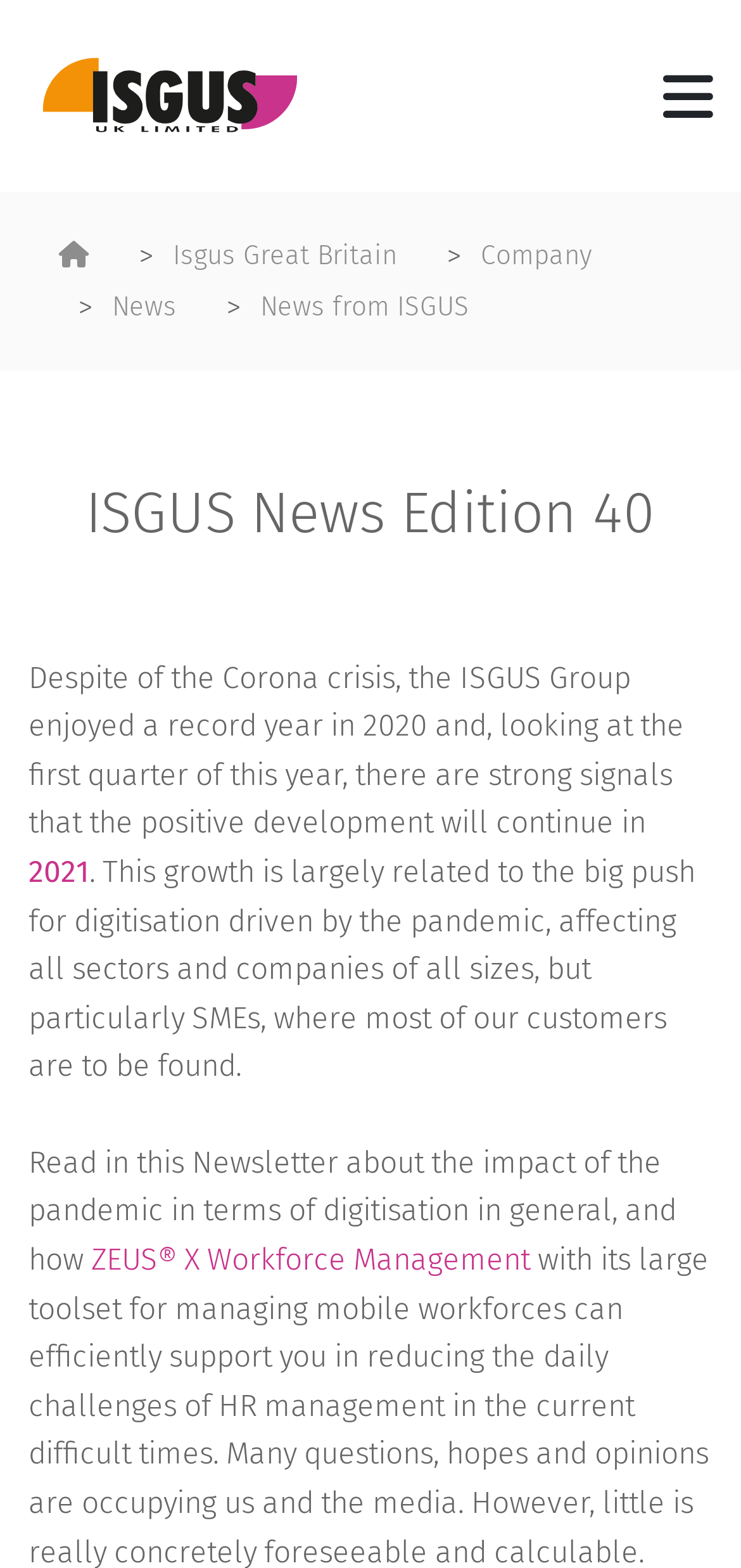Provide the bounding box coordinates of the HTML element this sentence describes: "alt="Isgus Logo"".

[0.038, 0.03, 0.462, 0.092]